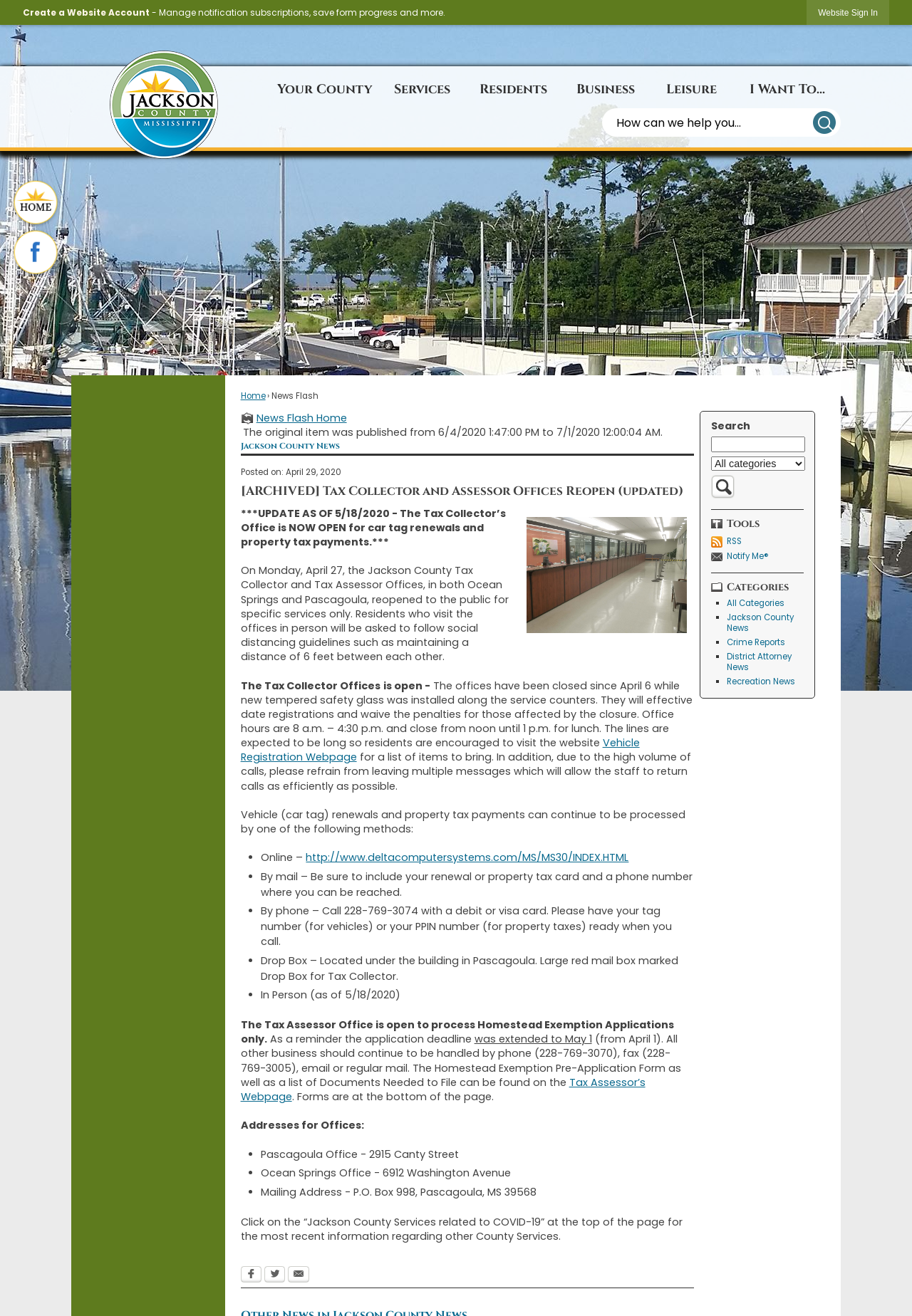Determine the bounding box coordinates of the clickable region to carry out the instruction: "Create a Website Account".

[0.025, 0.005, 0.164, 0.014]